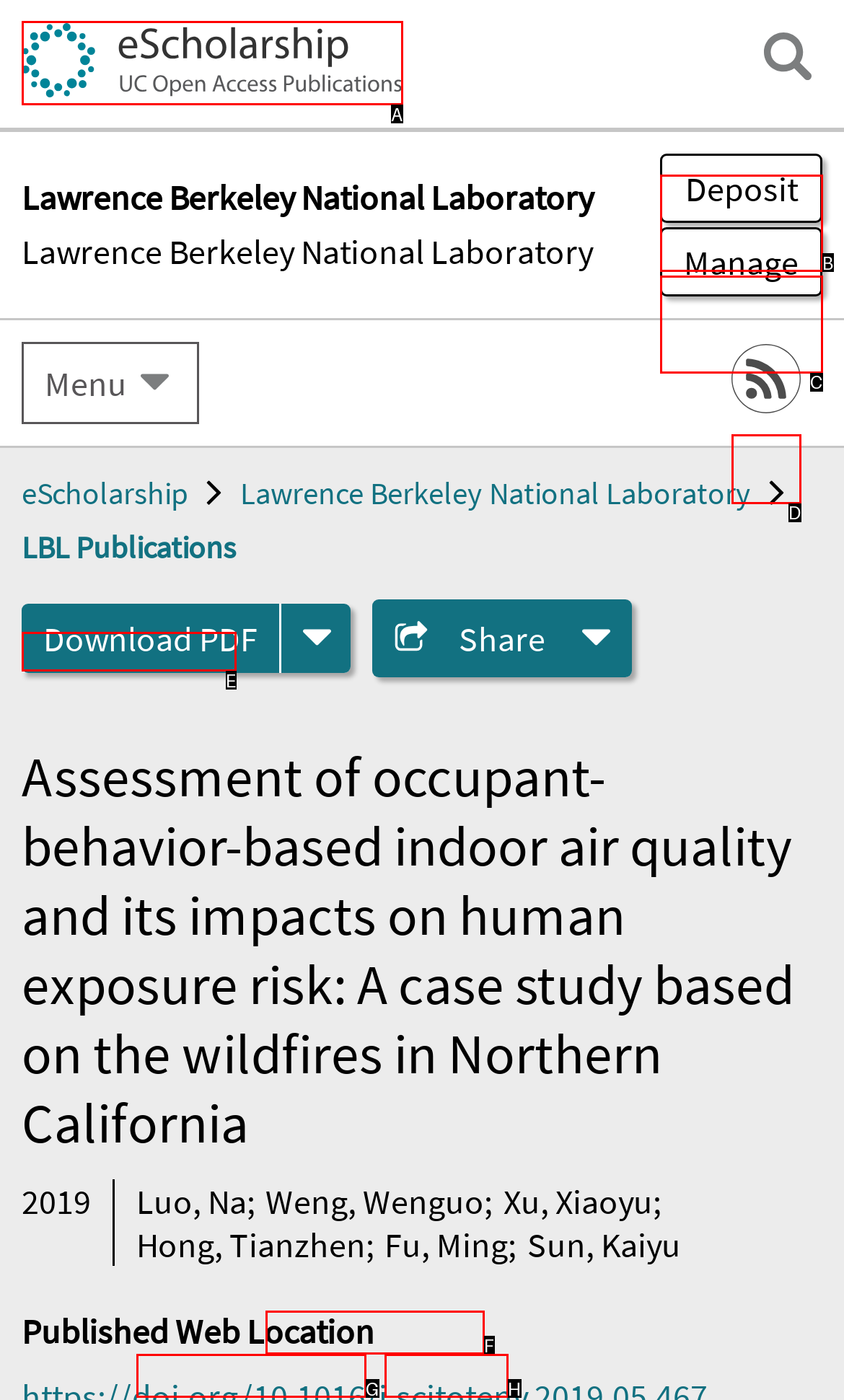Identify the correct lettered option to click in order to perform this task: Visit eScholarship website. Respond with the letter.

A